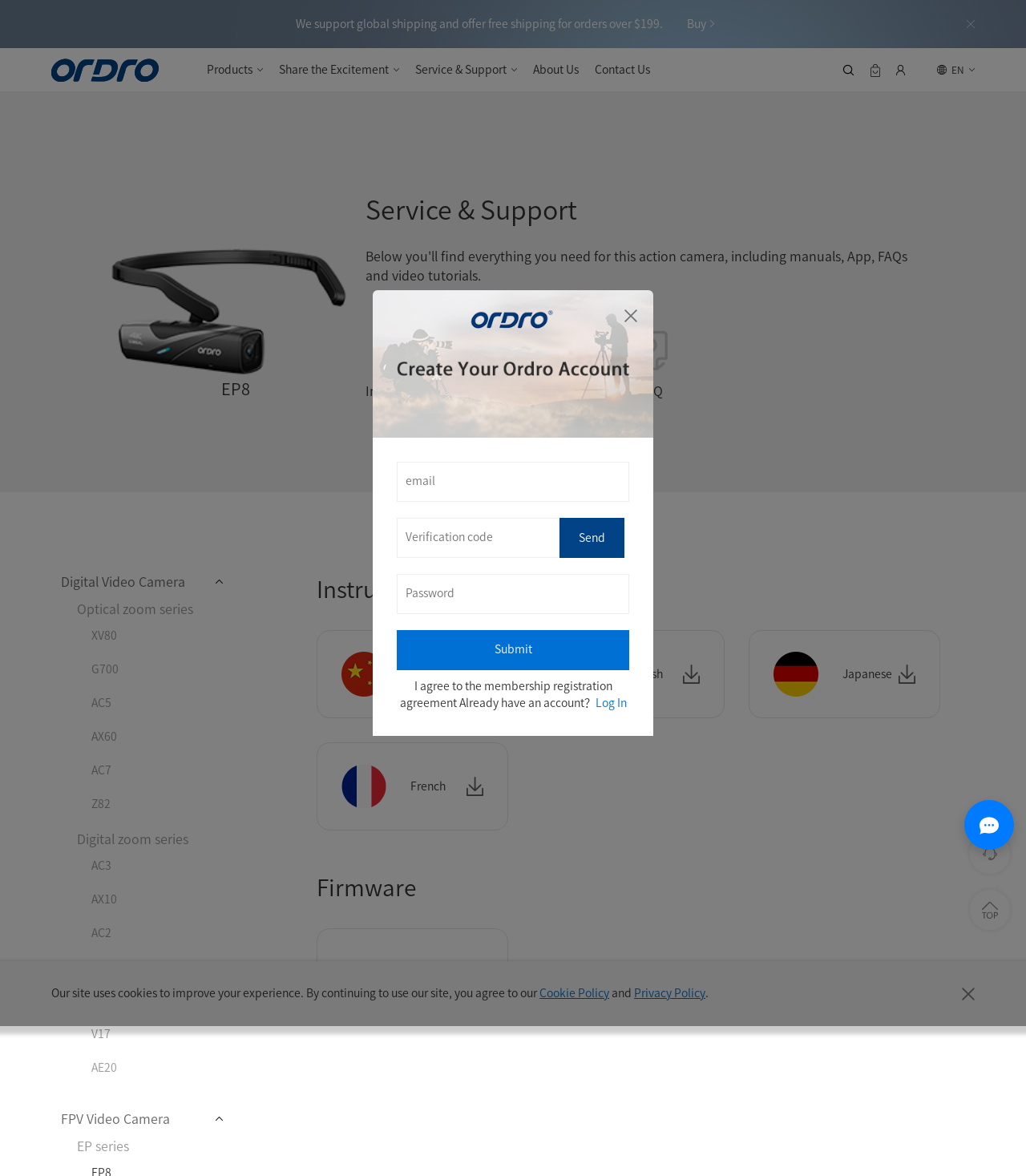What type of products does the company offer?
Based on the image, give a one-word or short phrase answer.

Cameras